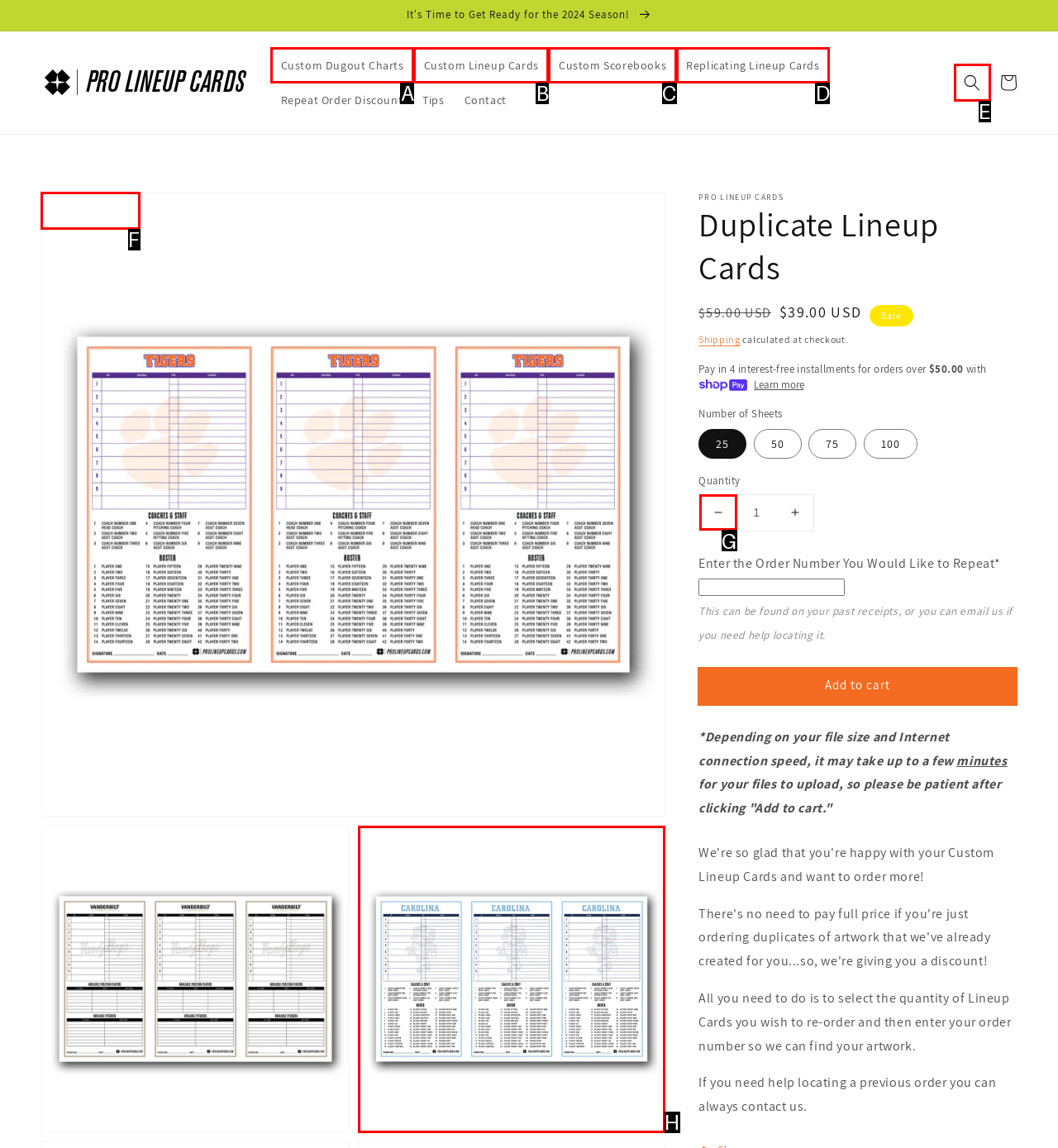Please indicate which option's letter corresponds to the task: Search for something by examining the highlighted elements in the screenshot.

E